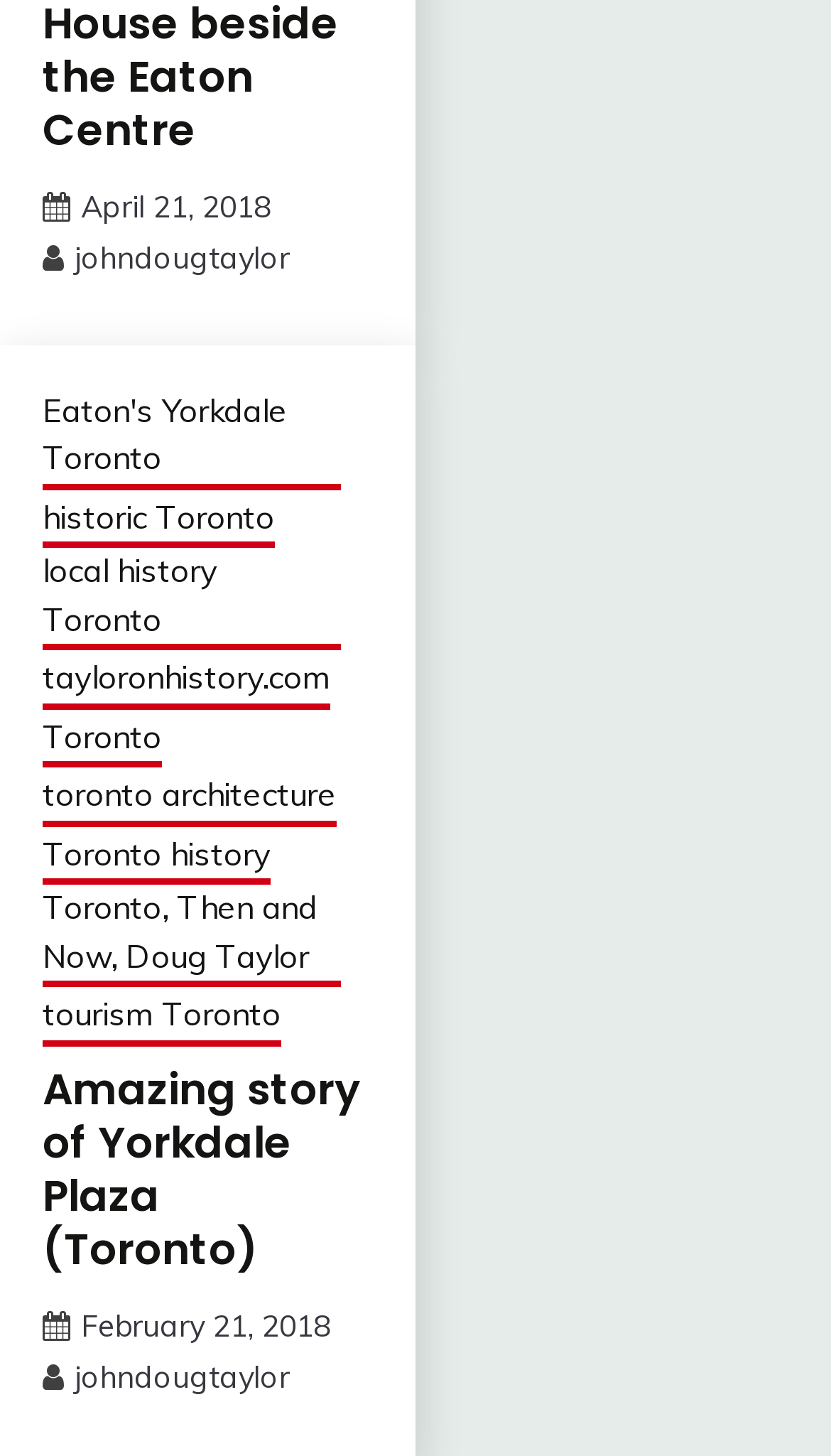What is the name of the author?
Please answer using one word or phrase, based on the screenshot.

johndougtaylor